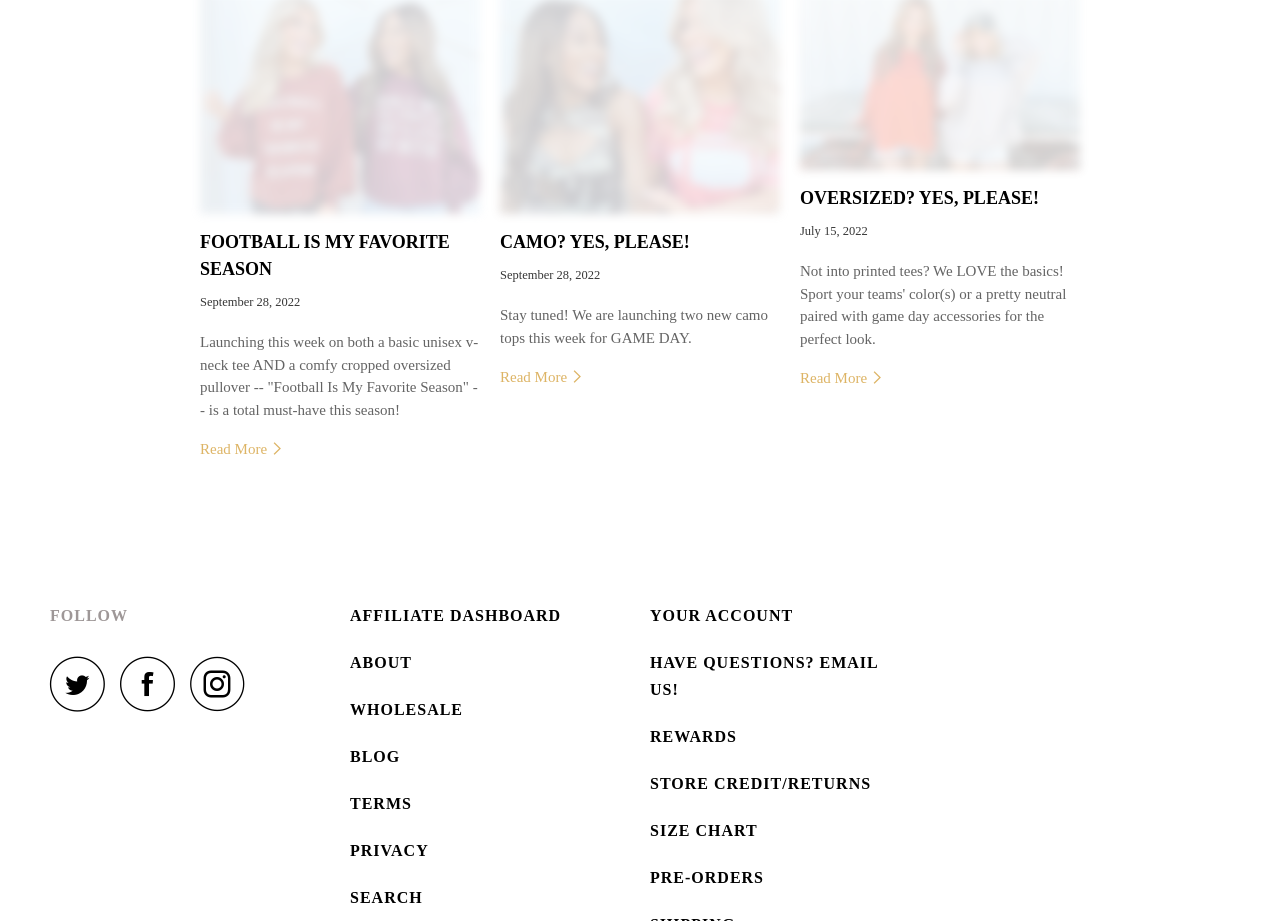Bounding box coordinates are specified in the format (top-left x, top-left y, bottom-right x, bottom-right y). All values are floating point numbers bounded between 0 and 1. Please provide the bounding box coordinate of the region this sentence describes: Oversized? Yes, Please!

[0.625, 0.204, 0.812, 0.226]